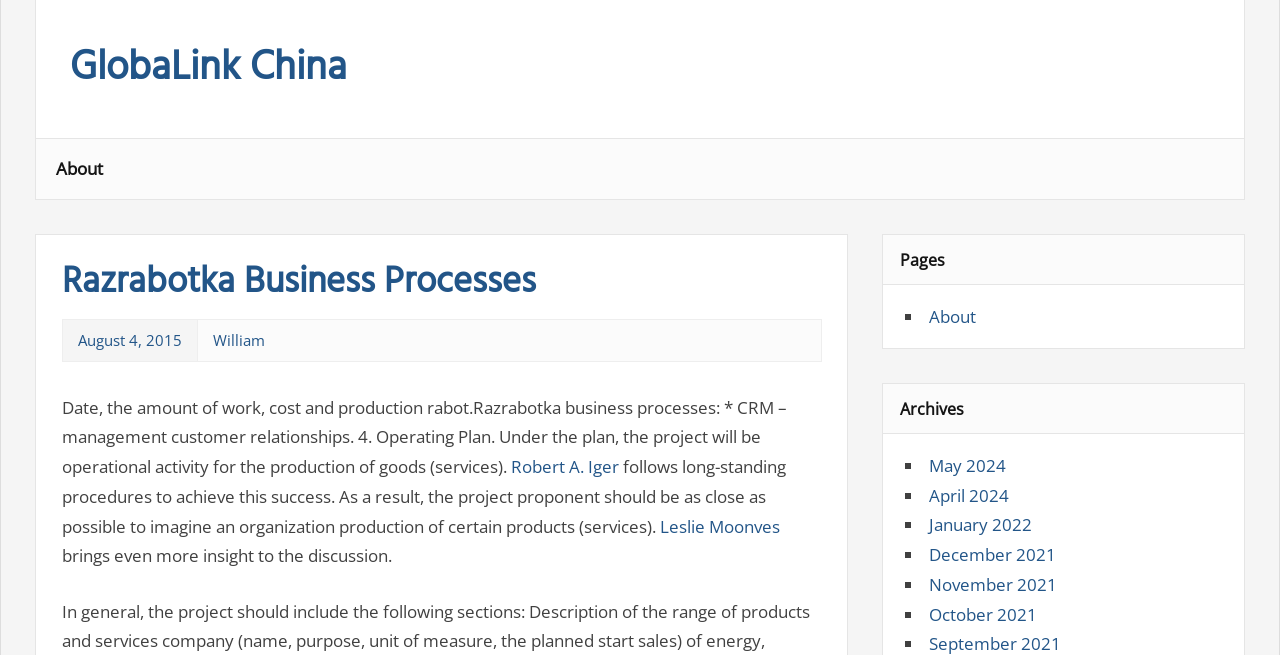Give an extensive and precise description of the webpage.

The webpage is about Razrabotka Business Processes, specifically related to GlobaLink China. At the top, there is a prominent link to GlobaLink China, accompanied by a heading with the same text. Below this, there is a navigation menu with links to "About" and other sections.

The main content area is divided into two sections. On the left, there is a header section with a heading "Razrabotka Business Processes" and a subheading "August 4, 2015" with a link to the author "William". Below this, there is a block of text describing the business processes, including CRM management and operating plans.

On the right, there are two columns of links. The top column is headed "Pages" and lists links to various pages, including "About". The bottom column is headed "Archives" and lists links to monthly archives, ranging from May 2024 to October 2021. Each archive link is preceded by a bullet point marker.

Throughout the page, there are also links to notable individuals, such as Robert A. Iger and Leslie Moonves, who are mentioned in the context of business processes and production.